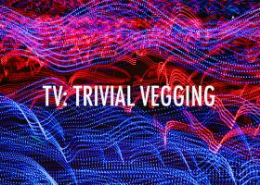Refer to the image and answer the question with as much detail as possible: What is the color of the text?

The phrase 'TV: Trivial Vegging' is prominently displayed in bold, white letters at the center of the image, suggesting a focus on leisure or casual engagement with television content.